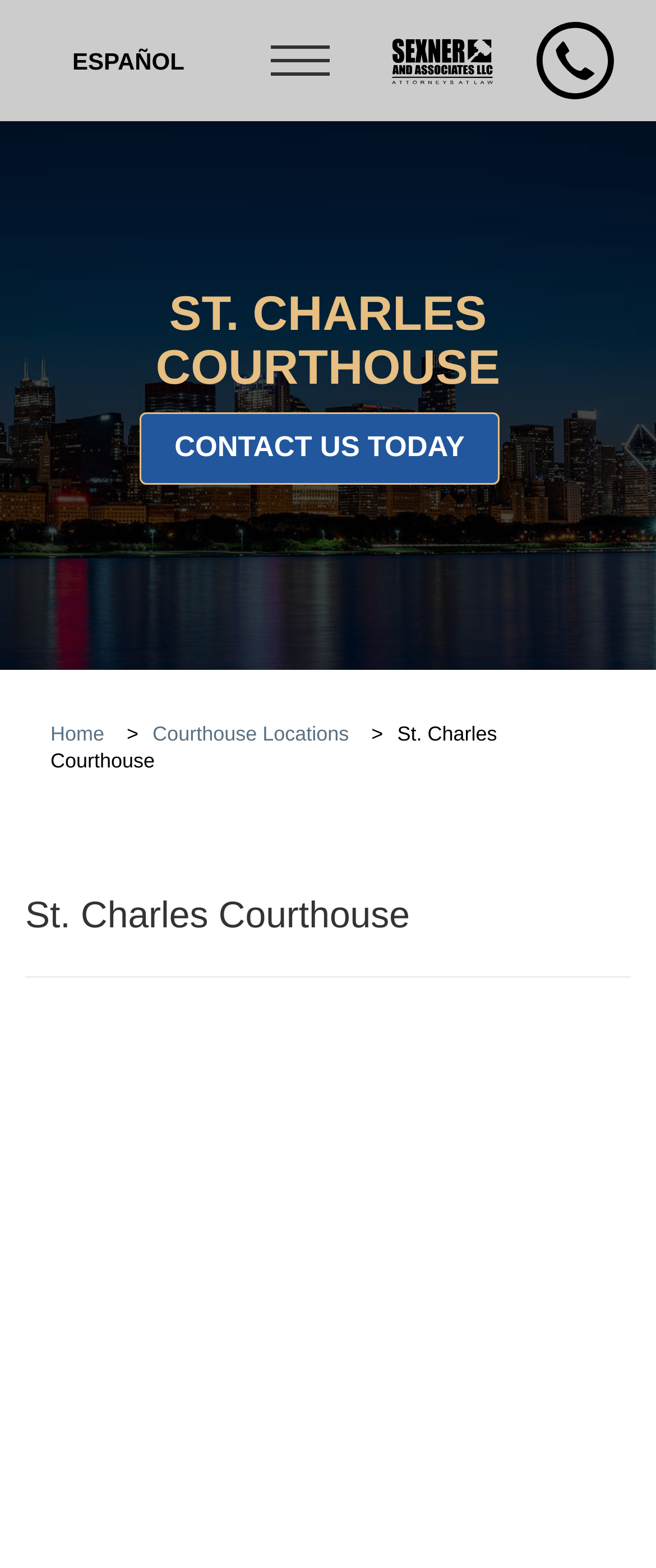Find the primary header on the webpage and provide its text.

St. Charles Courthouse